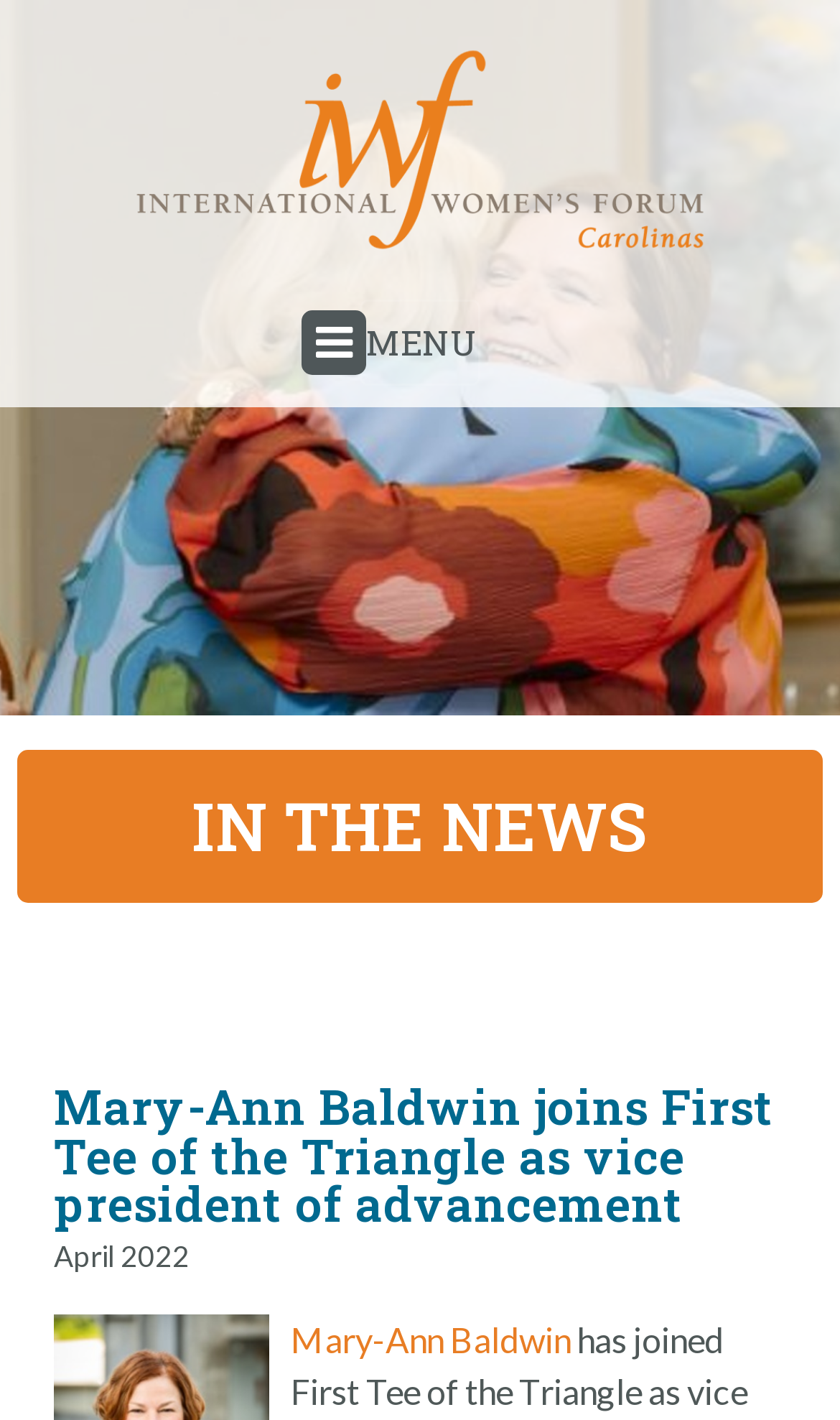Please extract and provide the main headline of the webpage.

IN THE NEWS